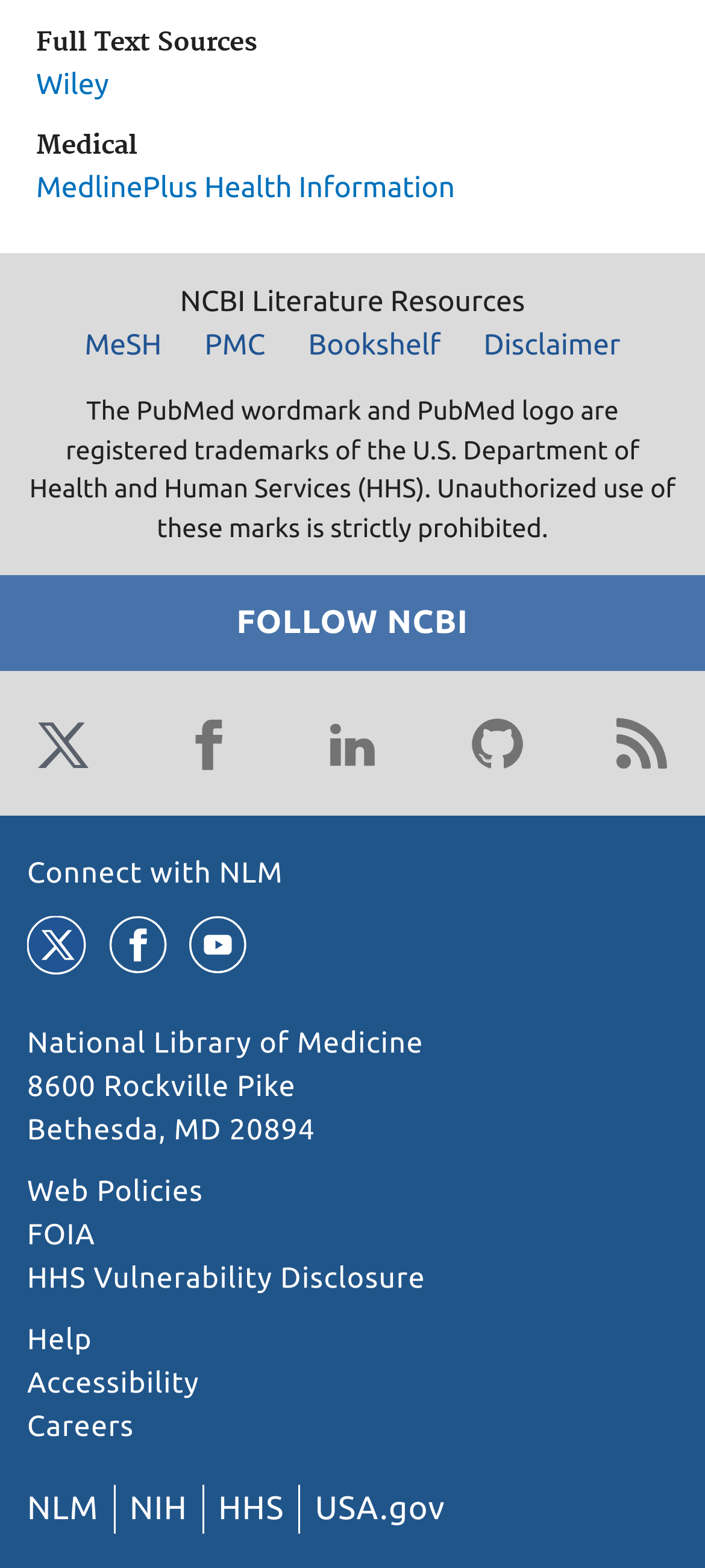What is the name of the health information resource?
Using the visual information, answer the question in a single word or phrase.

MedlinePlus